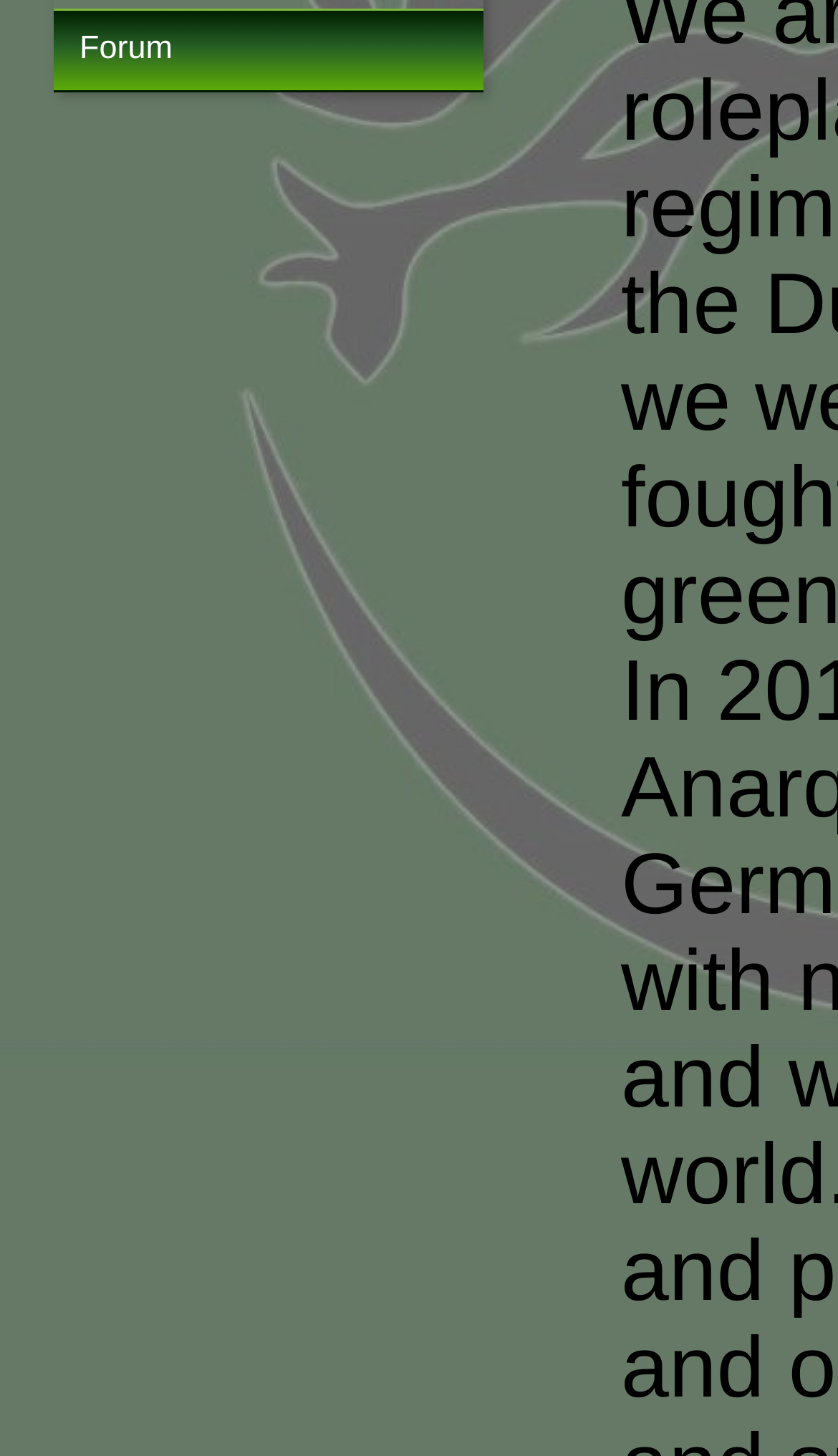Based on the element description Drachenfest 2012, identify the bounding box coordinates for the UI element. The coordinates should be in the format (top-left x, top-left y, bottom-right x, bottom-right y) and within the 0 to 1 range.

[0.115, 0.033, 0.628, 0.077]